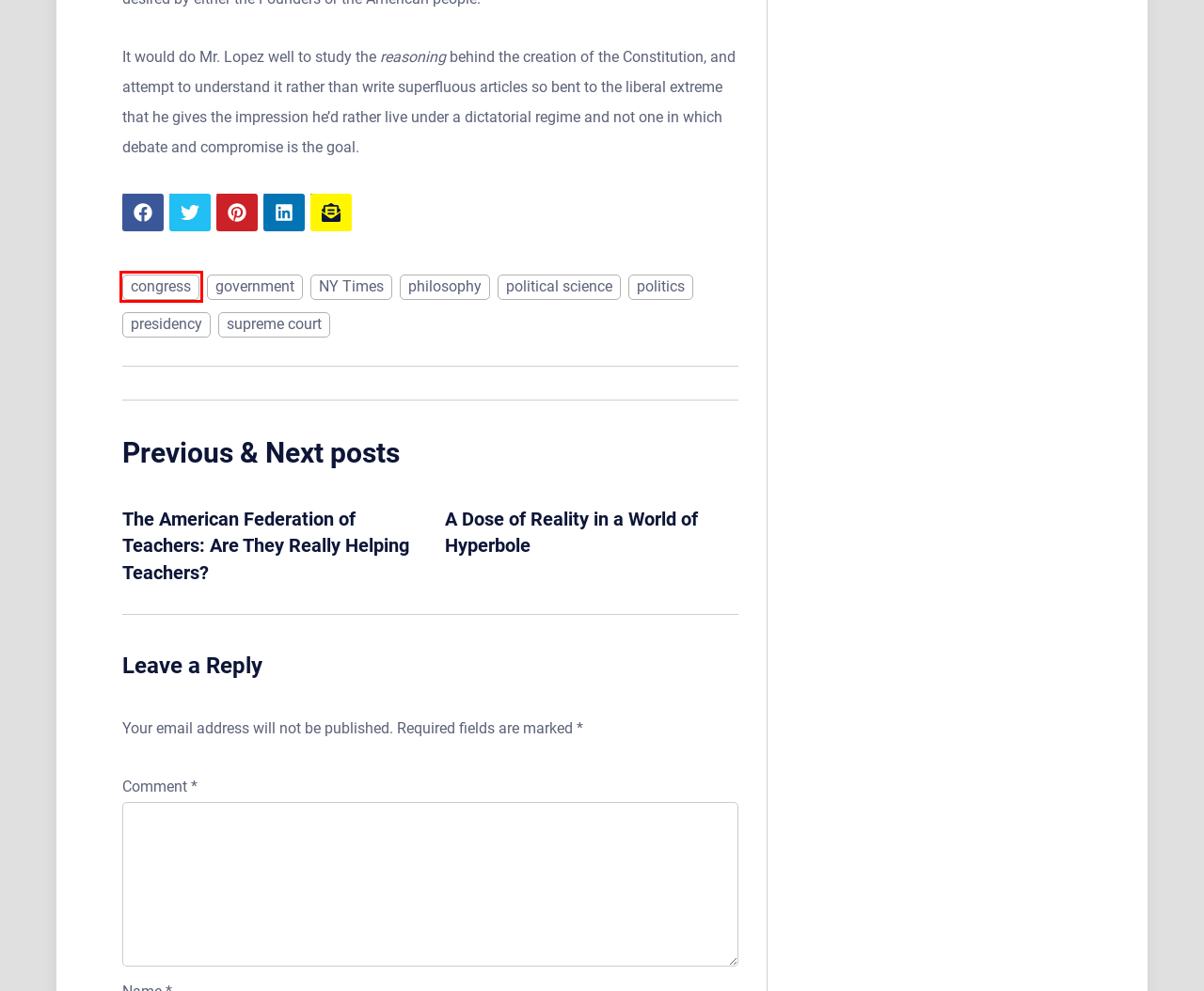You are looking at a screenshot of a webpage with a red bounding box around an element. Determine the best matching webpage description for the new webpage resulting from clicking the element in the red bounding box. Here are the descriptions:
A. Federal Regulations: The Not-So Hidden Way to Expansive Government – Think 31
B. congress – Think 31
C. political science – Think 31
D. supreme court – Think 31
E. A Dose of Reality in a World of Hyperbole – Think 31
F. Mike DiMatteo – Think 31
G. politics – Think 31
H. Constitution? What Constitution? – Think 31

B